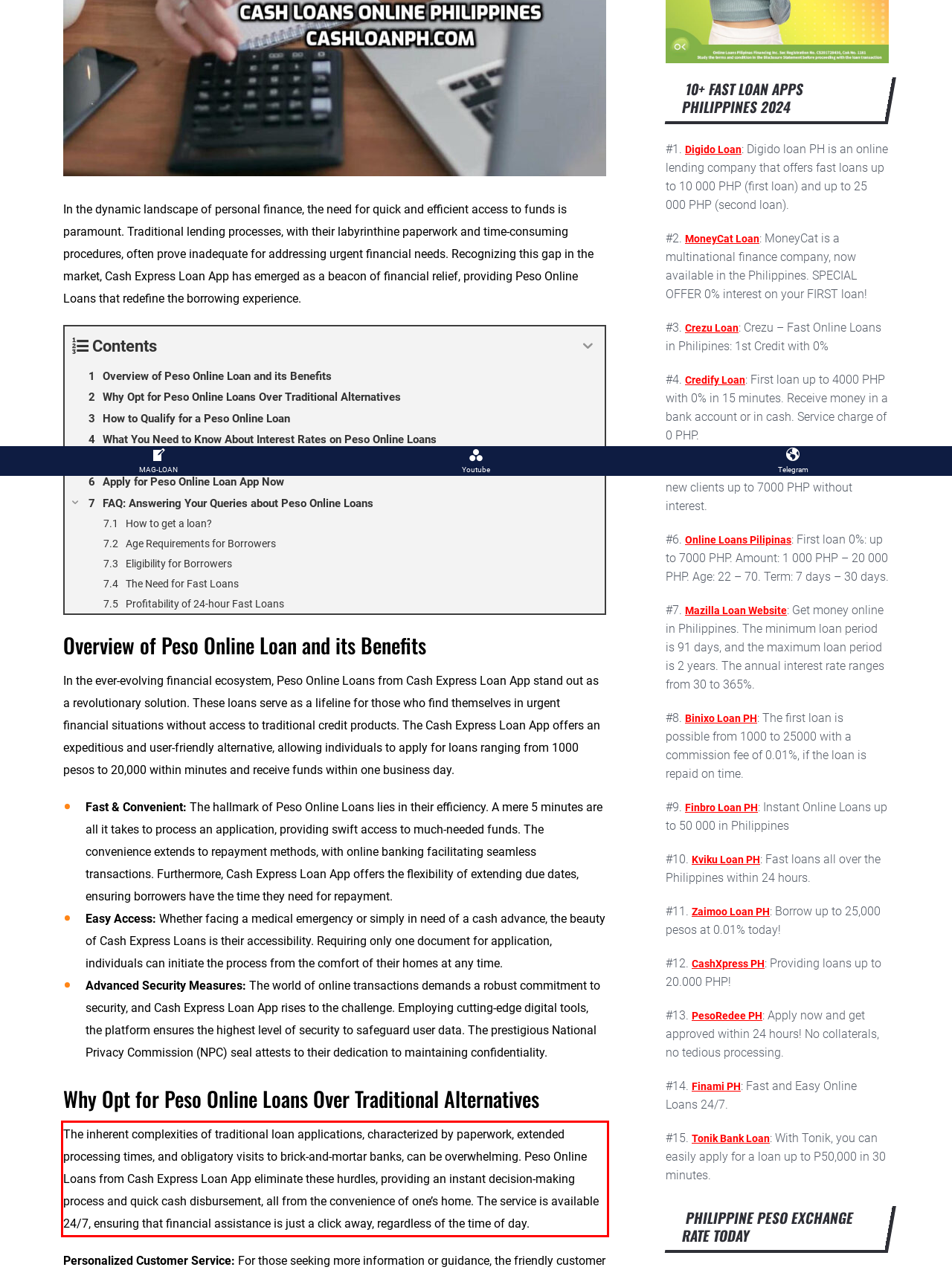Analyze the webpage screenshot and use OCR to recognize the text content in the red bounding box.

The inherent complexities of traditional loan applications, characterized by paperwork, extended processing times, and obligatory visits to brick-and-mortar banks, can be overwhelming. Peso Online Loans from Cash Express Loan App eliminate these hurdles, providing an instant decision-making process and quick cash disbursement, all from the convenience of one’s home. The service is available 24/7, ensuring that financial assistance is just a click away, regardless of the time of day.